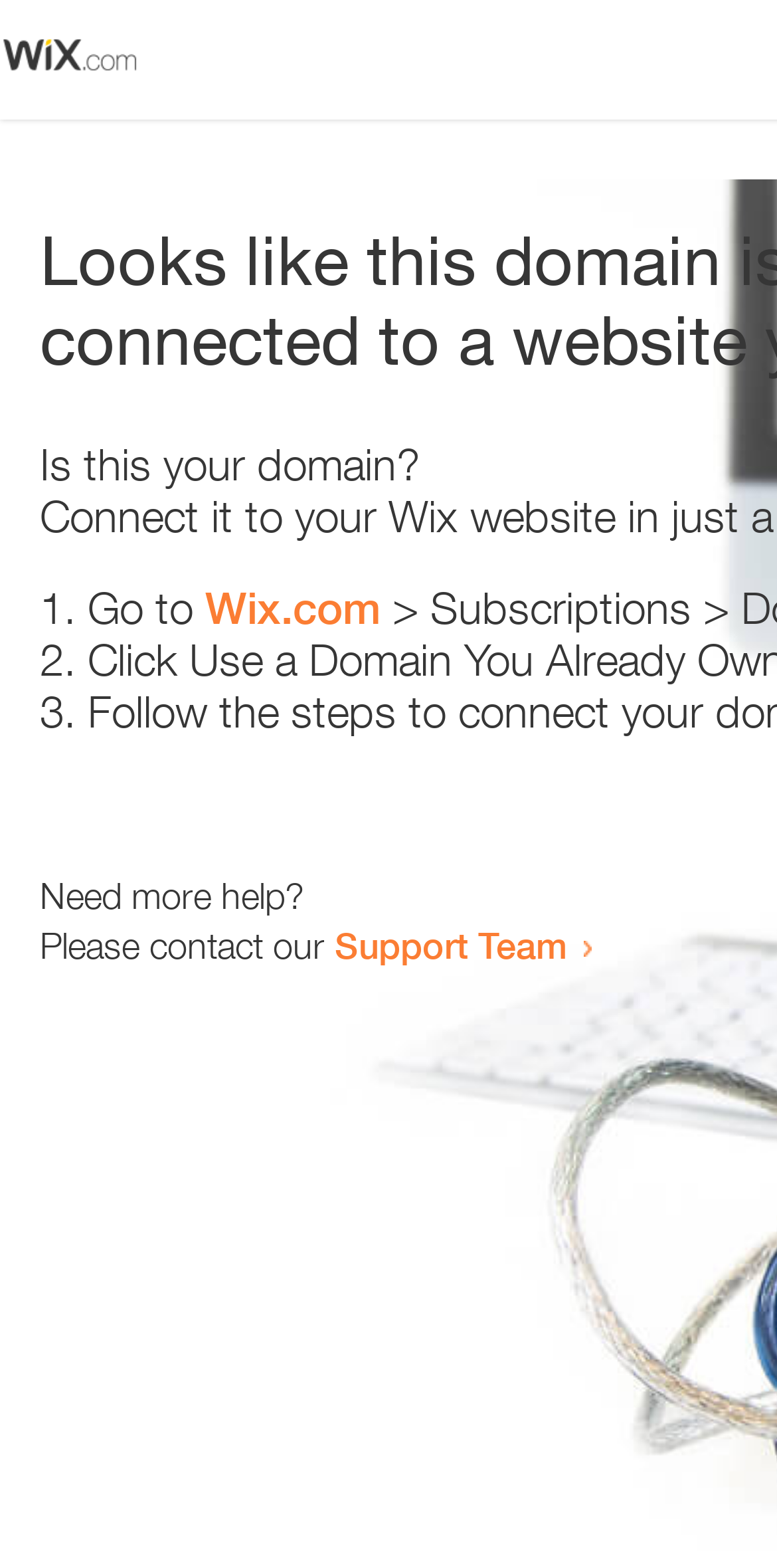Using the webpage screenshot and the element description Support Team, determine the bounding box coordinates. Specify the coordinates in the format (top-left x, top-left y, bottom-right x, bottom-right y) with values ranging from 0 to 1.

[0.431, 0.589, 0.731, 0.617]